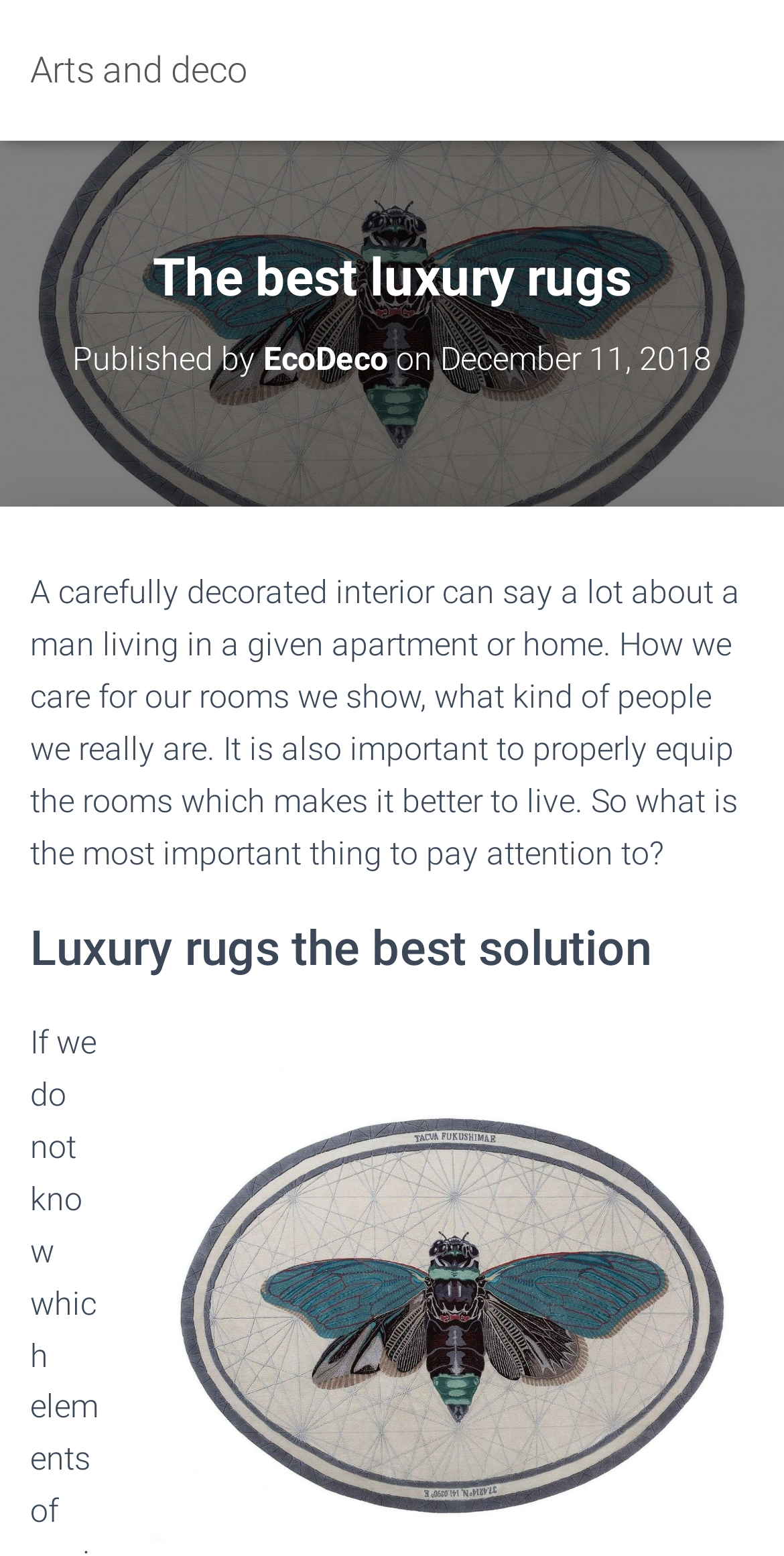Respond to the question below with a single word or phrase:
What is the date of publication of the article?

December 11, 2018